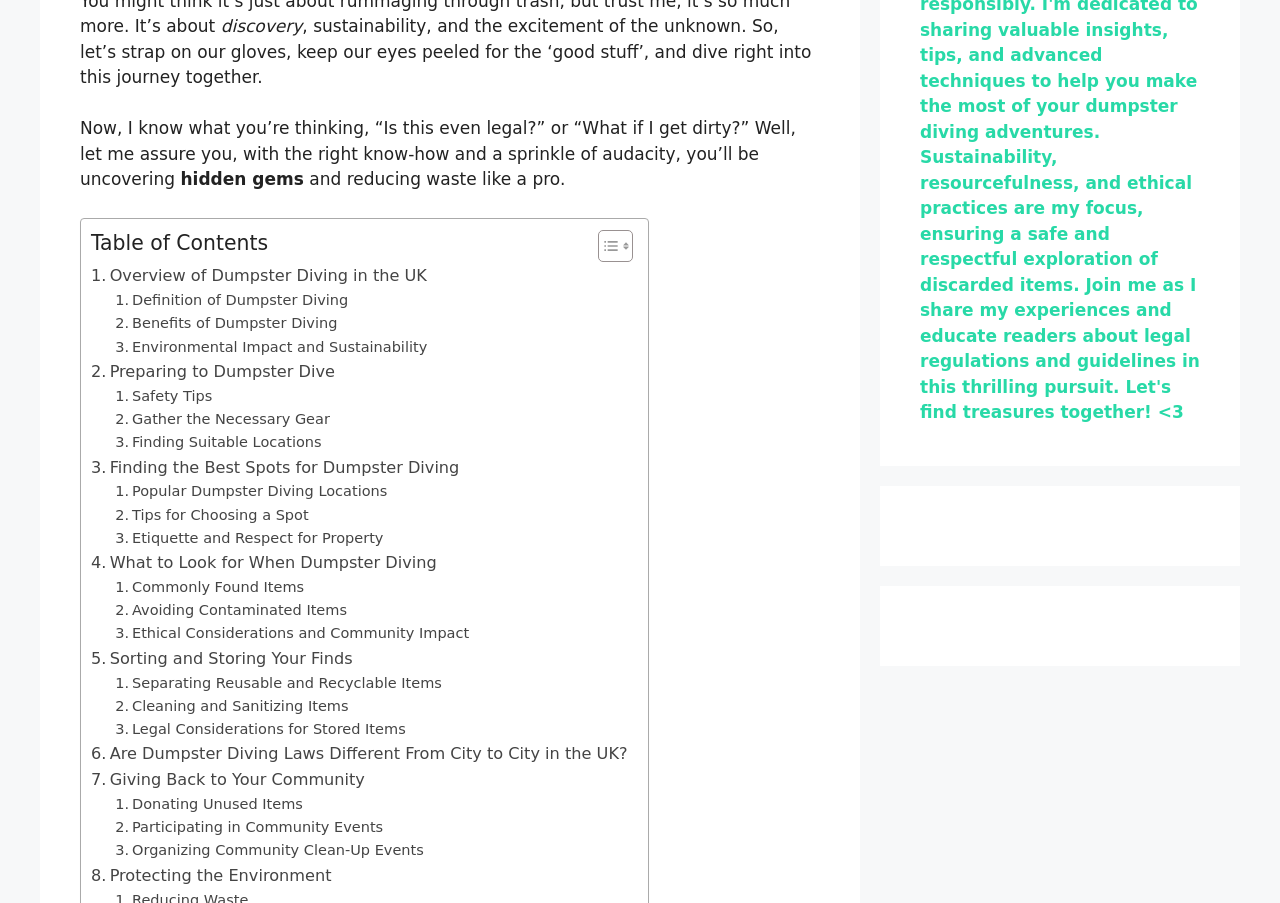Determine the bounding box coordinates of the UI element that matches the following description: "Avoiding Contaminated Items". The coordinates should be four float numbers between 0 and 1 in the format [left, top, right, bottom].

[0.09, 0.664, 0.271, 0.689]